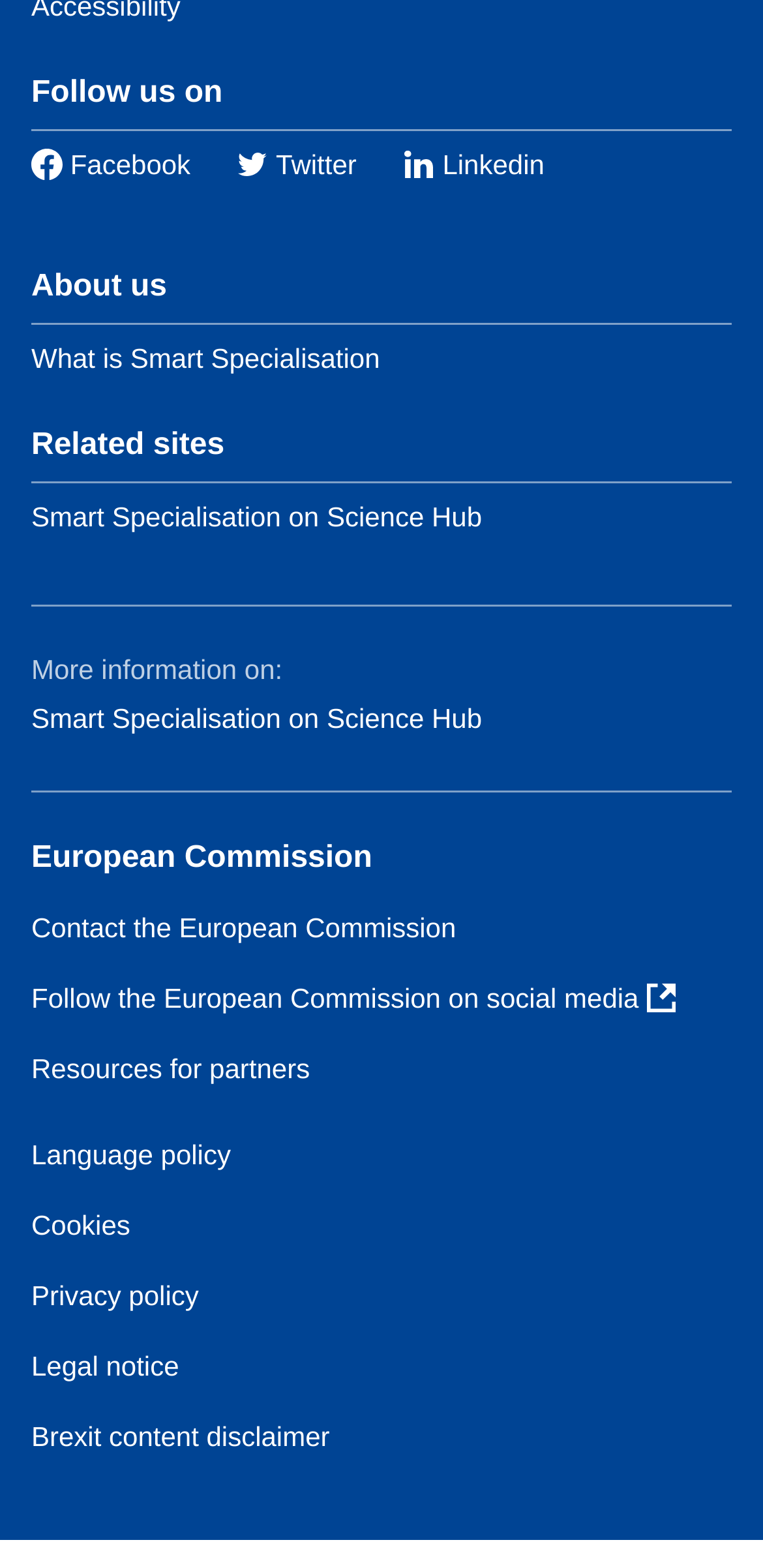Using the element description Contact the European Commission, predict the bounding box coordinates for the UI element. Provide the coordinates in (top-left x, top-left y, bottom-right x, bottom-right y) format with values ranging from 0 to 1.

[0.041, 0.605, 0.598, 0.625]